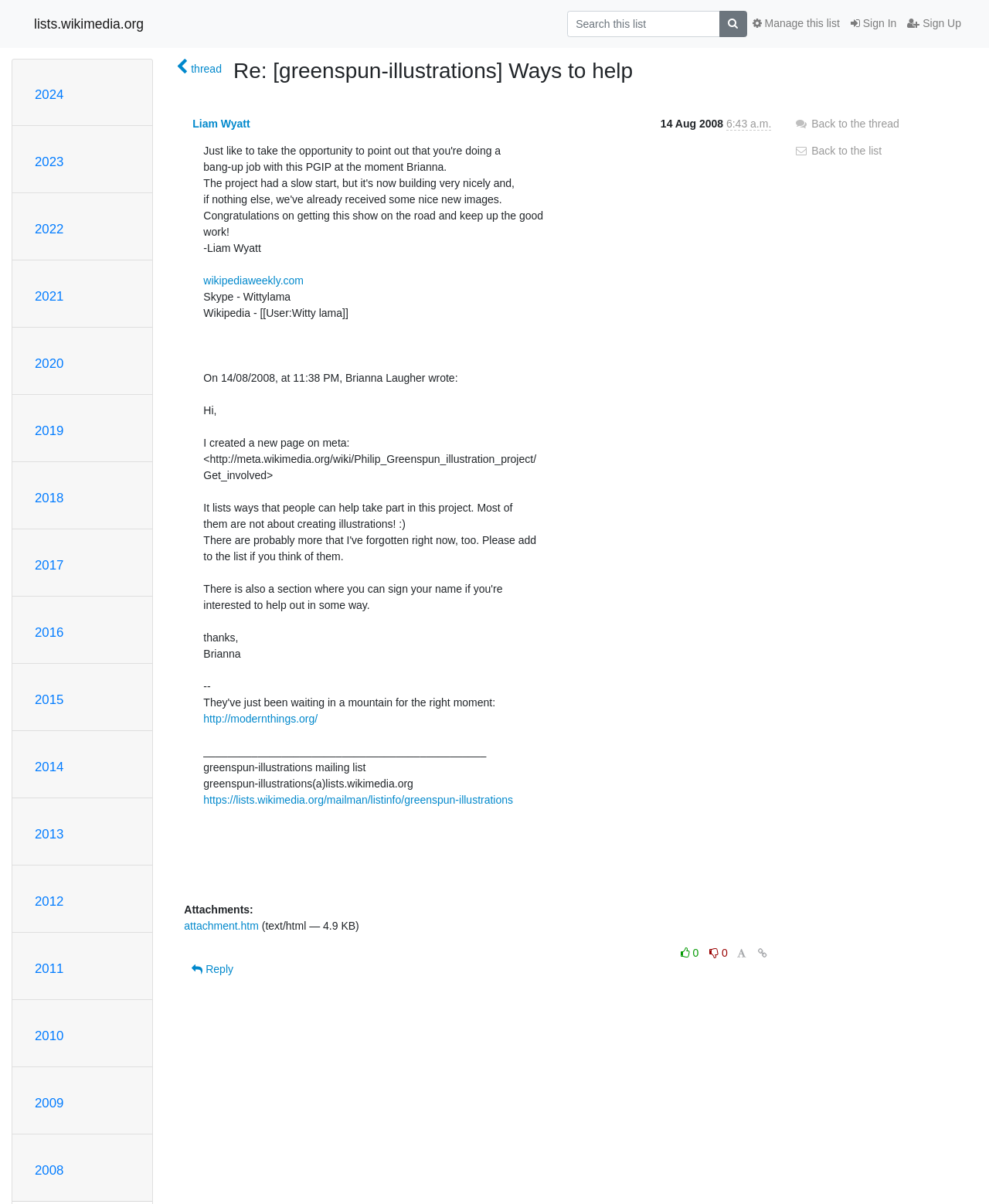Identify the bounding box for the element characterized by the following description: "wikipediaweekly.com".

[0.206, 0.228, 0.307, 0.238]